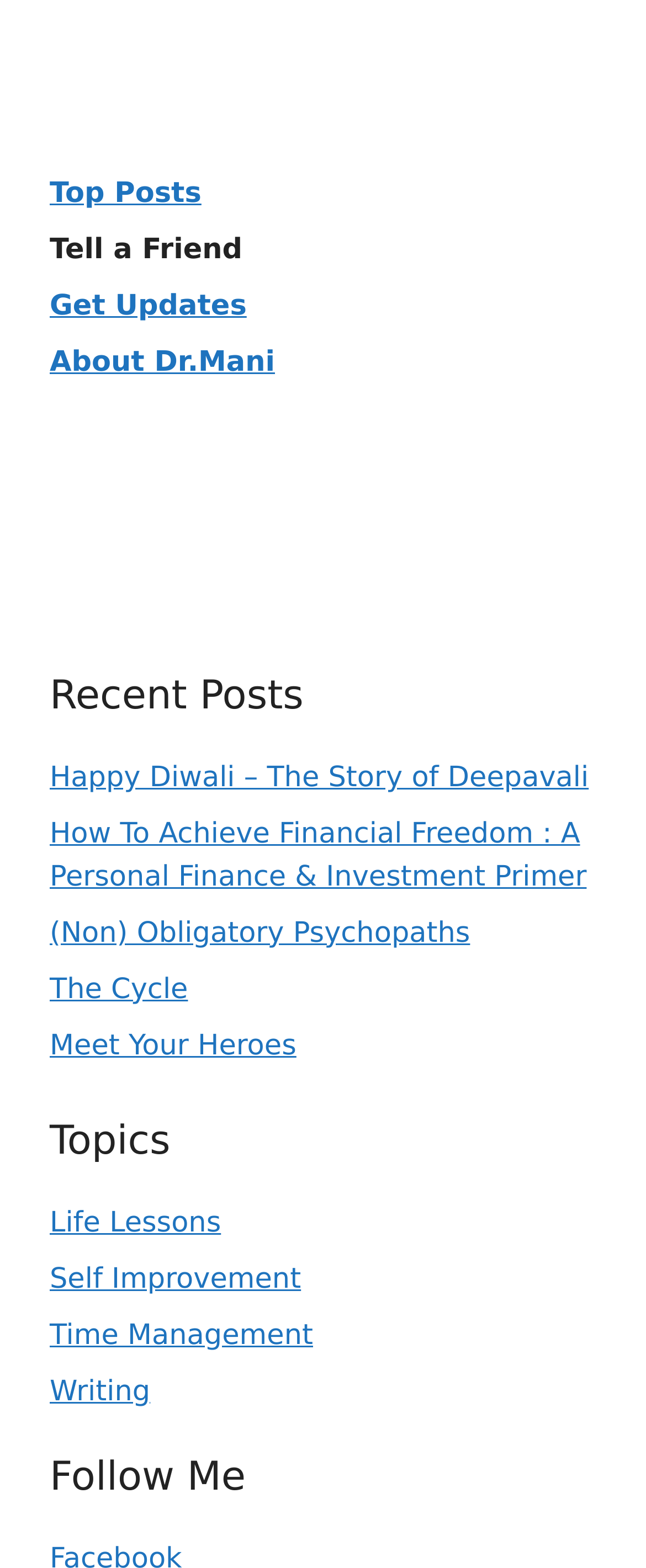Determine the bounding box coordinates of the clickable element necessary to fulfill the instruction: "View 'Recent Posts'". Provide the coordinates as four float numbers within the 0 to 1 range, i.e., [left, top, right, bottom].

[0.077, 0.425, 0.923, 0.463]